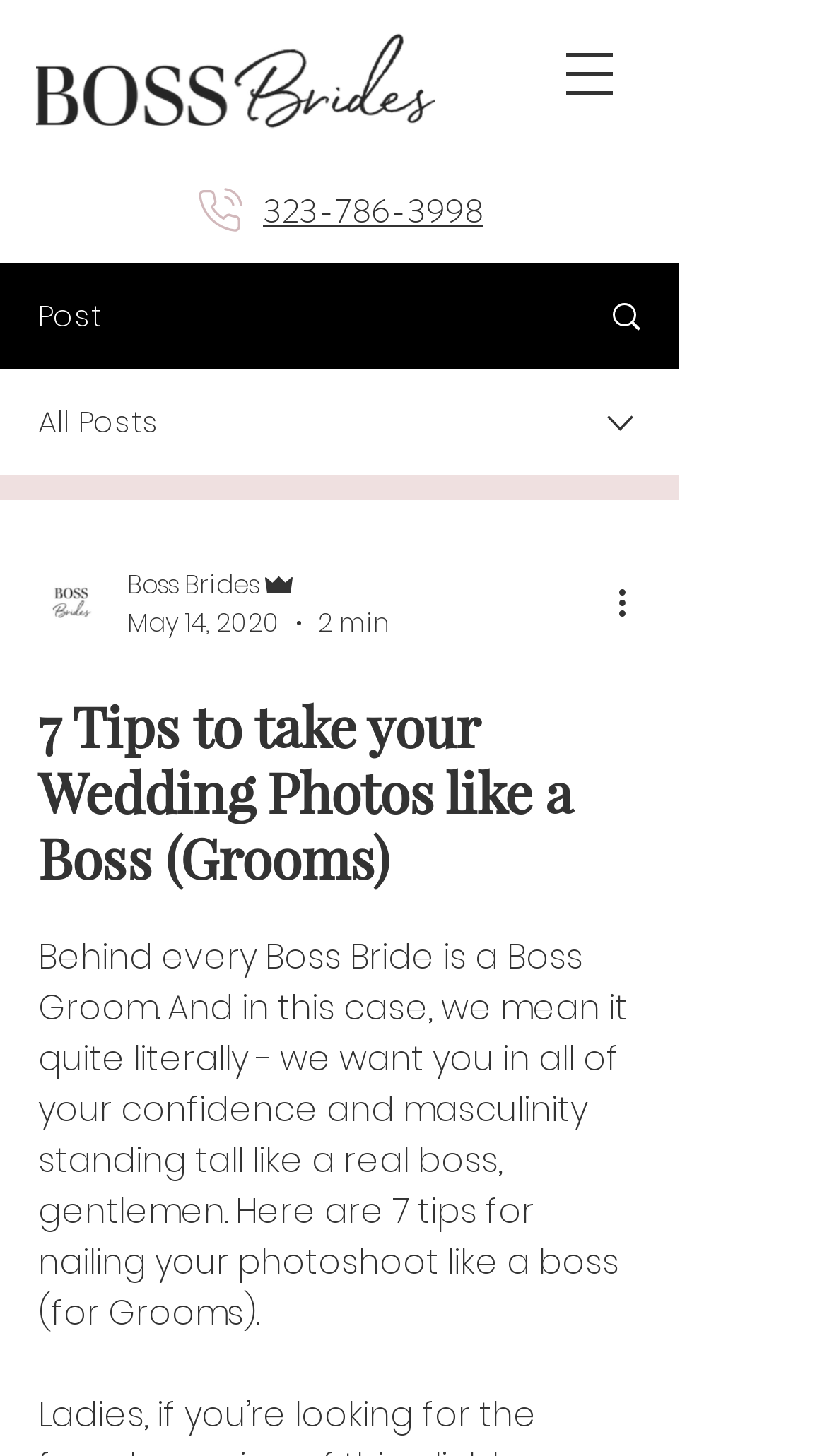Generate a thorough description of the webpage.

This webpage appears to be a blog post or article titled "7 Tips to take your Wedding Photos like a Boss (Grooms)". At the top left corner, there is a logo image of "BossBrides_Watermark_10x2in.png". Next to the logo, there is a button to open the navigation menu. 

On the top right side, there is a phone button and a phone number "323-786-3998" displayed. Below the phone number, there are several links and images, including a "Post" link, an "All Posts" link, and a combobox with a dropdown menu. The combobox has a writer's picture and some text, including the author's name "Boss Brides" and the date "May 14, 2020". 

The main content of the webpage starts with a heading "7 Tips to take your Wedding Photos like a Boss (Grooms)" followed by a paragraph of text that explains the purpose of the article. The text encourages grooms to be confident and masculine during their wedding photoshoot, and promises to provide 7 tips to help them achieve that.